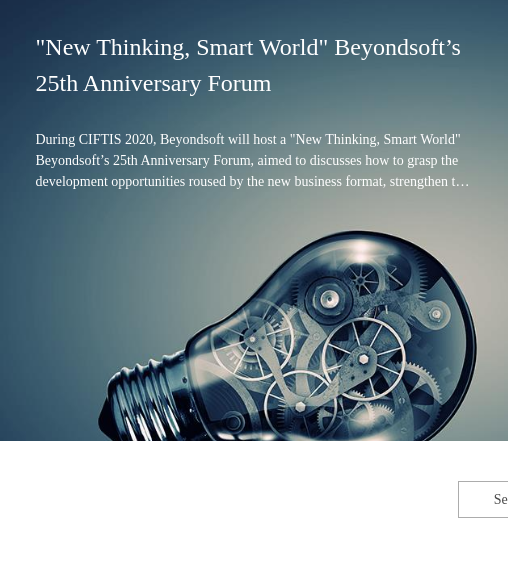Generate an elaborate description of what you see in the image.

The image illustrates a light bulb filled with intricate gears and mechanical components, symbolizing innovation and creativity. It accompanies the announcement of Beyondsoft's "New Thinking, Smart World" Forum, which took place during CIFTIS 2020. This event aimed to engage discussions on leveraging new business formats, integrating emerging technologies like artificial intelligence, the Internet of Things, and big data to enhance enterprise operations and development strategies. The overall theme emphasizes the fusion of technology and industry, showcasing Beyondsoft's commitment to driving meaningful exchanges and innovation within the information technology sector.